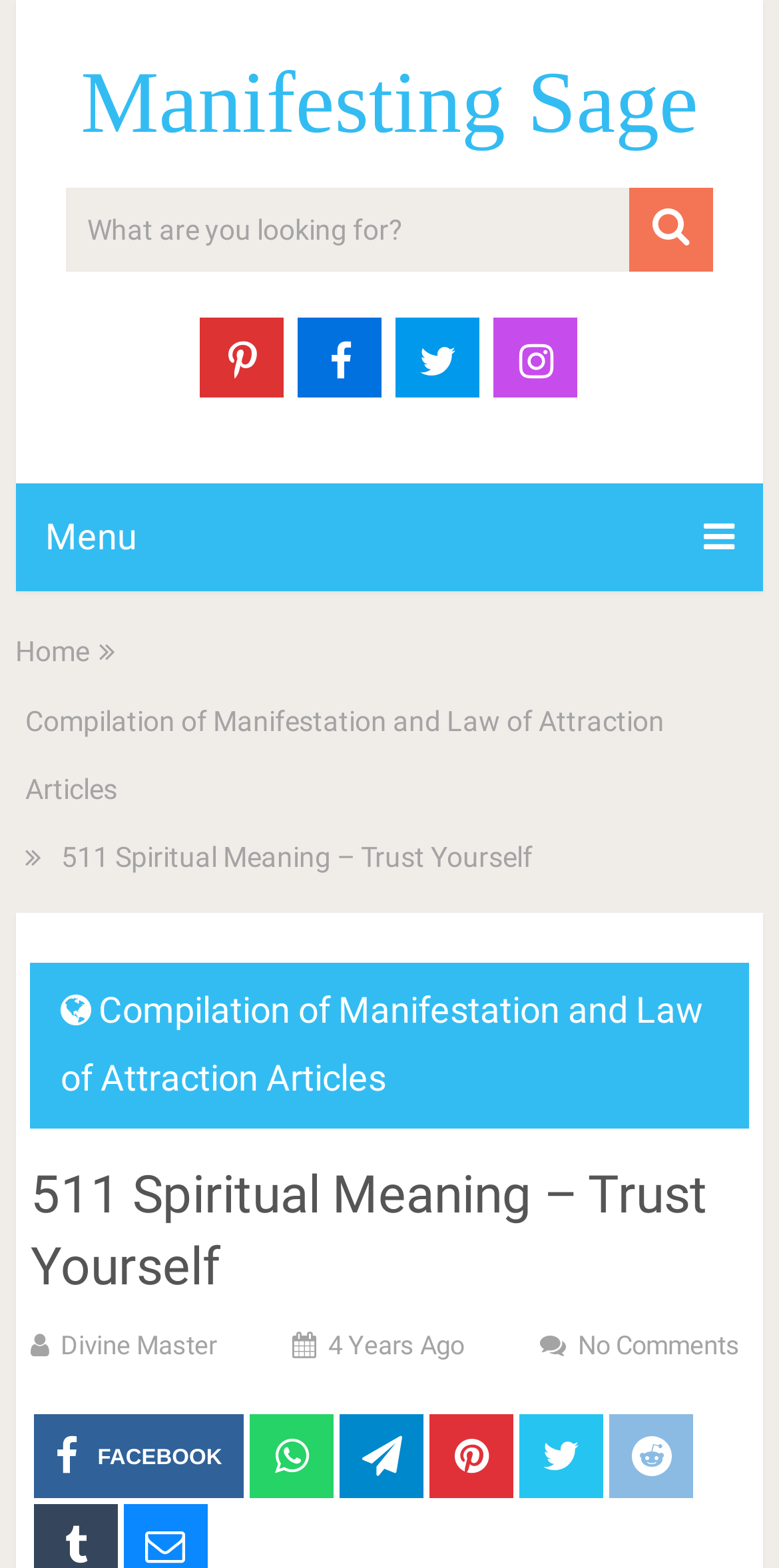Can you extract the primary headline text from the webpage?

511 Spiritual Meaning – Trust Yourself